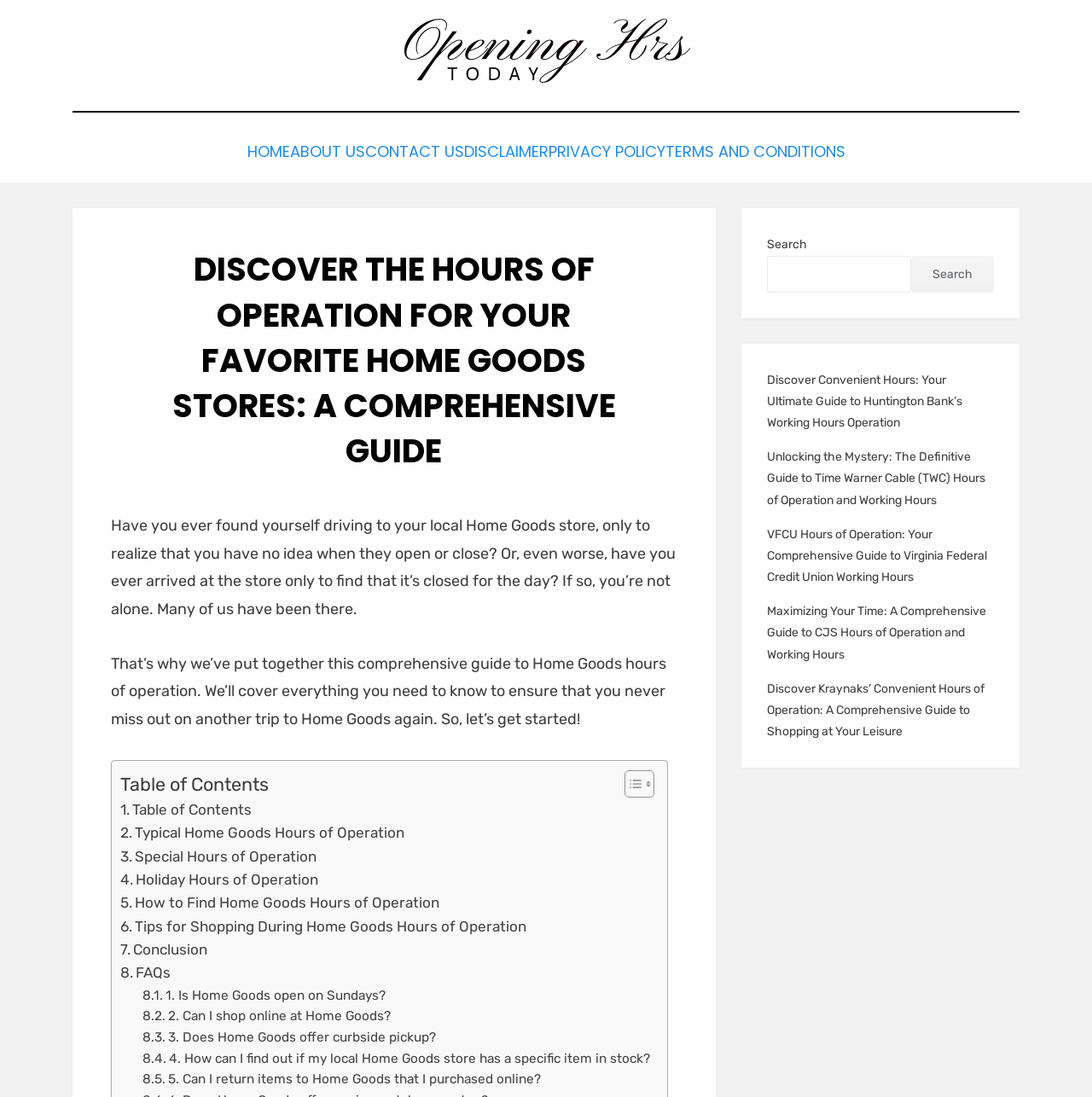Give a concise answer of one word or phrase to the question: 
How many links are in the table of contents?

9